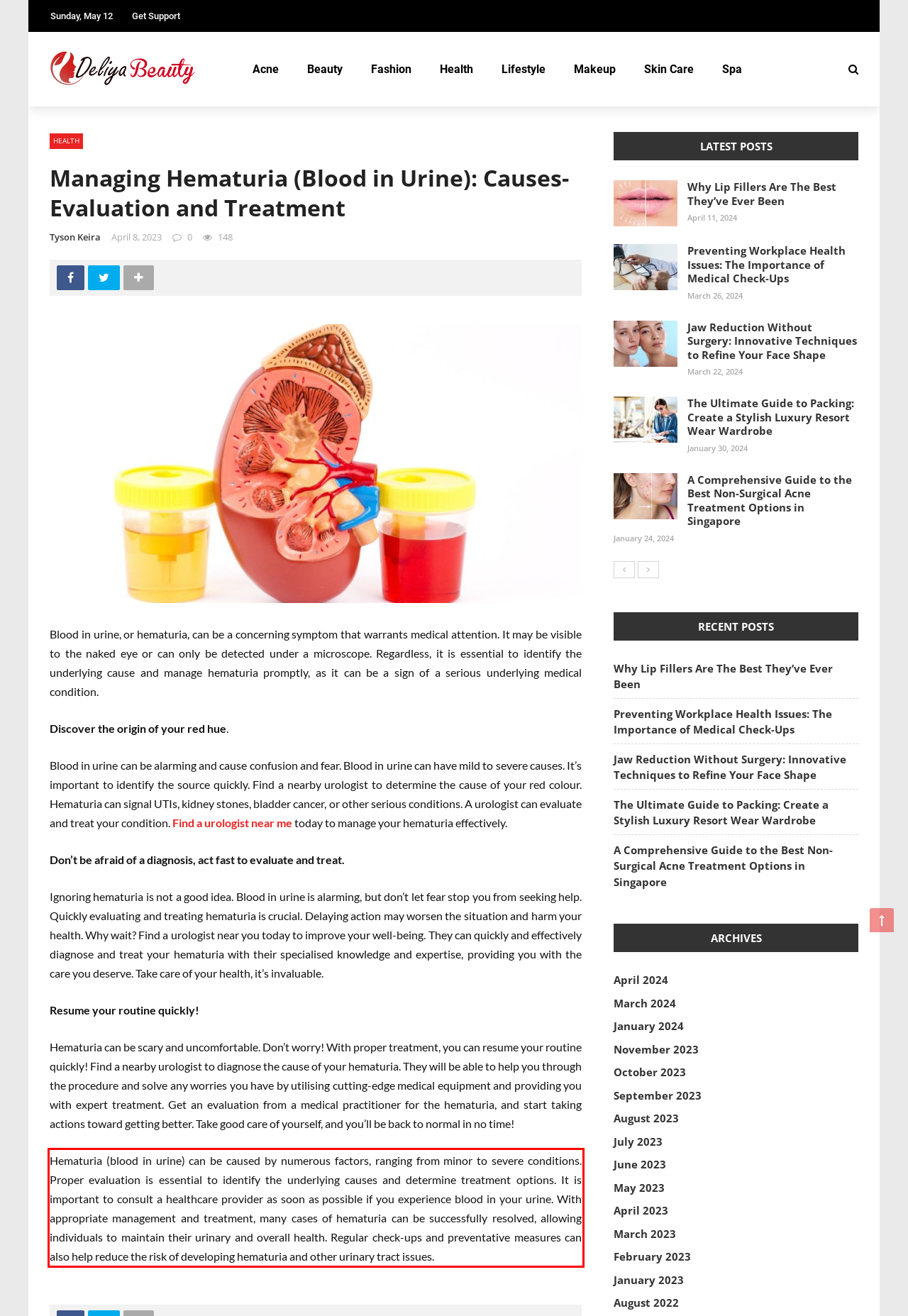Using the provided screenshot of a webpage, recognize and generate the text found within the red rectangle bounding box.

Hematuria (blood in urine) can be caused by numerous factors, ranging from minor to severe conditions. Proper evaluation is essential to identify the underlying causes and determine treatment options. It is important to consult a healthcare provider as soon as possible if you experience blood in your urine. With appropriate management and treatment, many cases of hematuria can be successfully resolved, allowing individuals to maintain their urinary and overall health. Regular check-ups and preventative measures can also help reduce the risk of developing hematuria and other urinary tract issues.